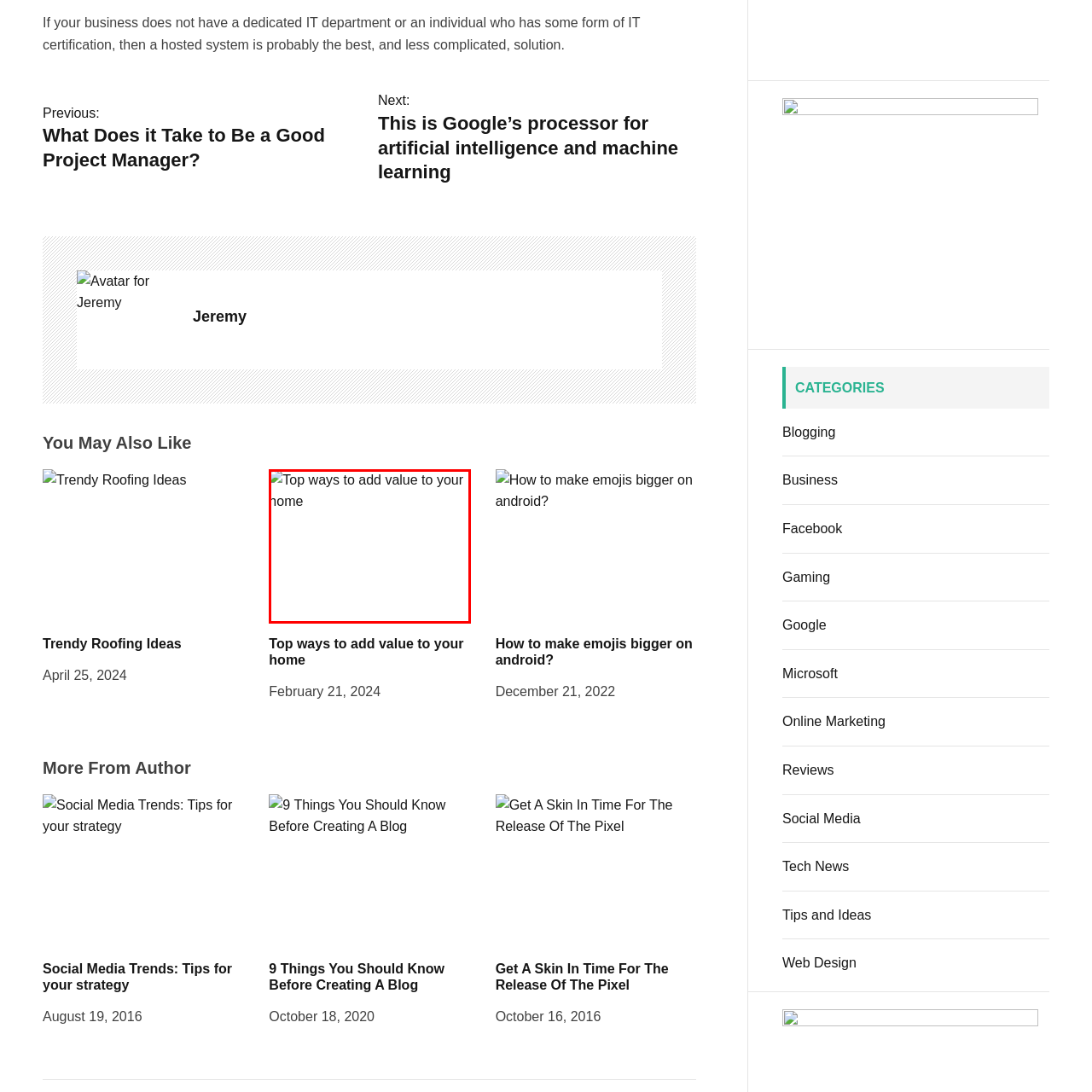Check the section outlined in red, What is the topic of the article? Please reply with a single word or phrase.

Home improvement